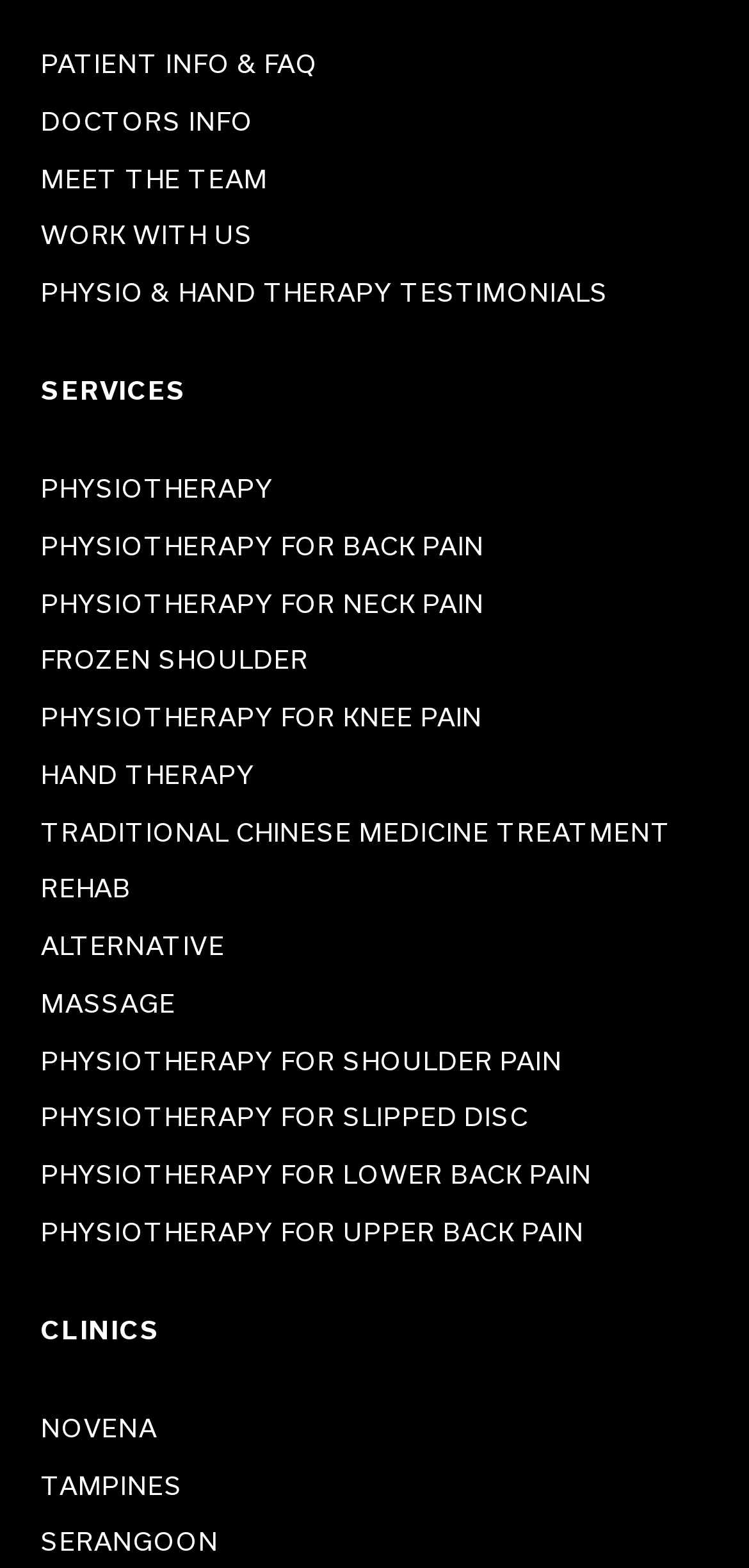Using the information in the image, give a comprehensive answer to the question: 
What type of services are offered?

Based on the links provided on the webpage, it appears that the website offers various services related to physiotherapy, hand therapy, traditional Chinese medicine treatment, rehab, alternative, and massage. The links also specify services for specific body parts such as back pain, neck pain, knee pain, and shoulder pain.